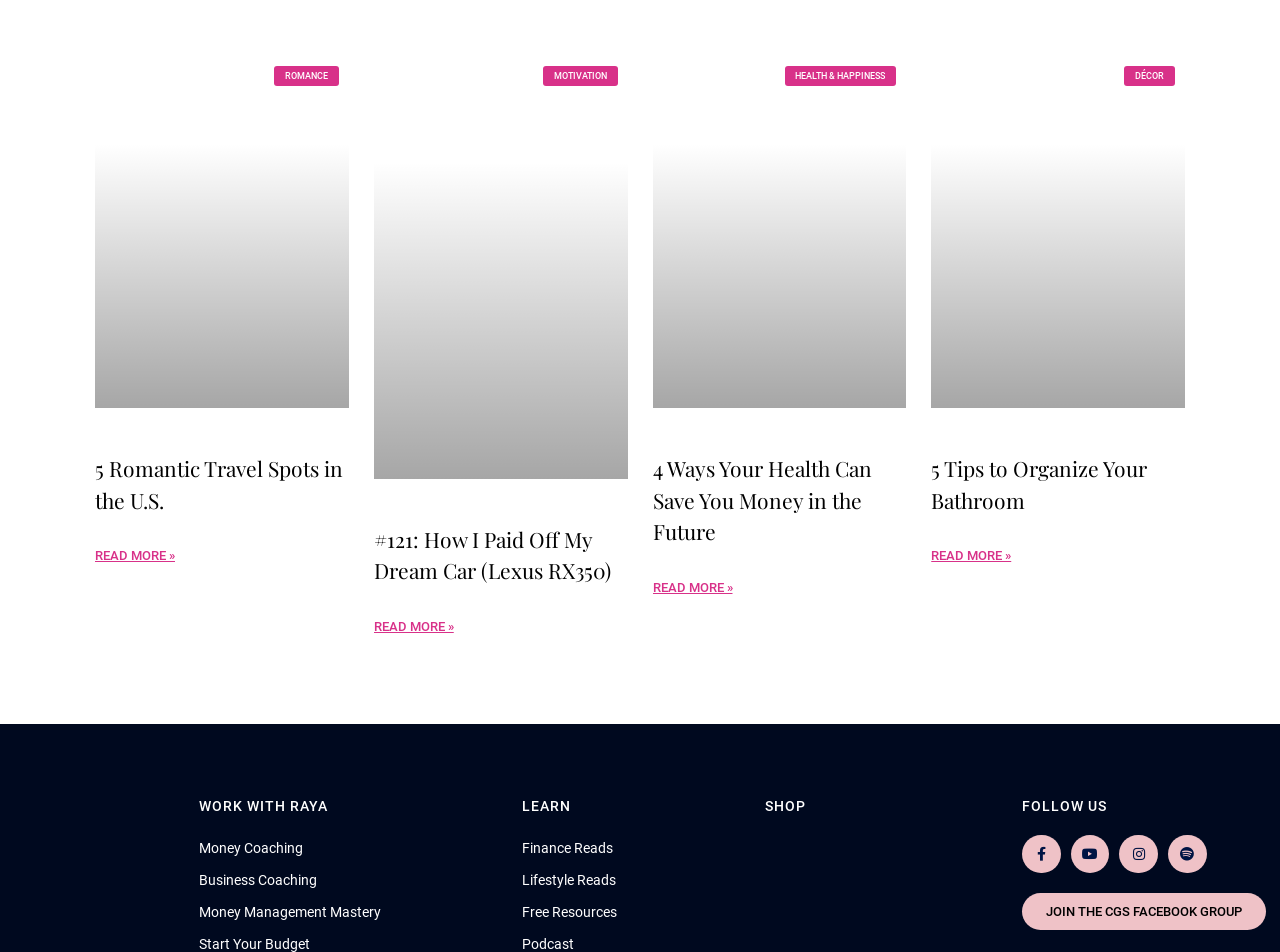Identify the bounding box coordinates of the region that should be clicked to execute the following instruction: "Work with Raya".

[0.155, 0.838, 0.392, 0.856]